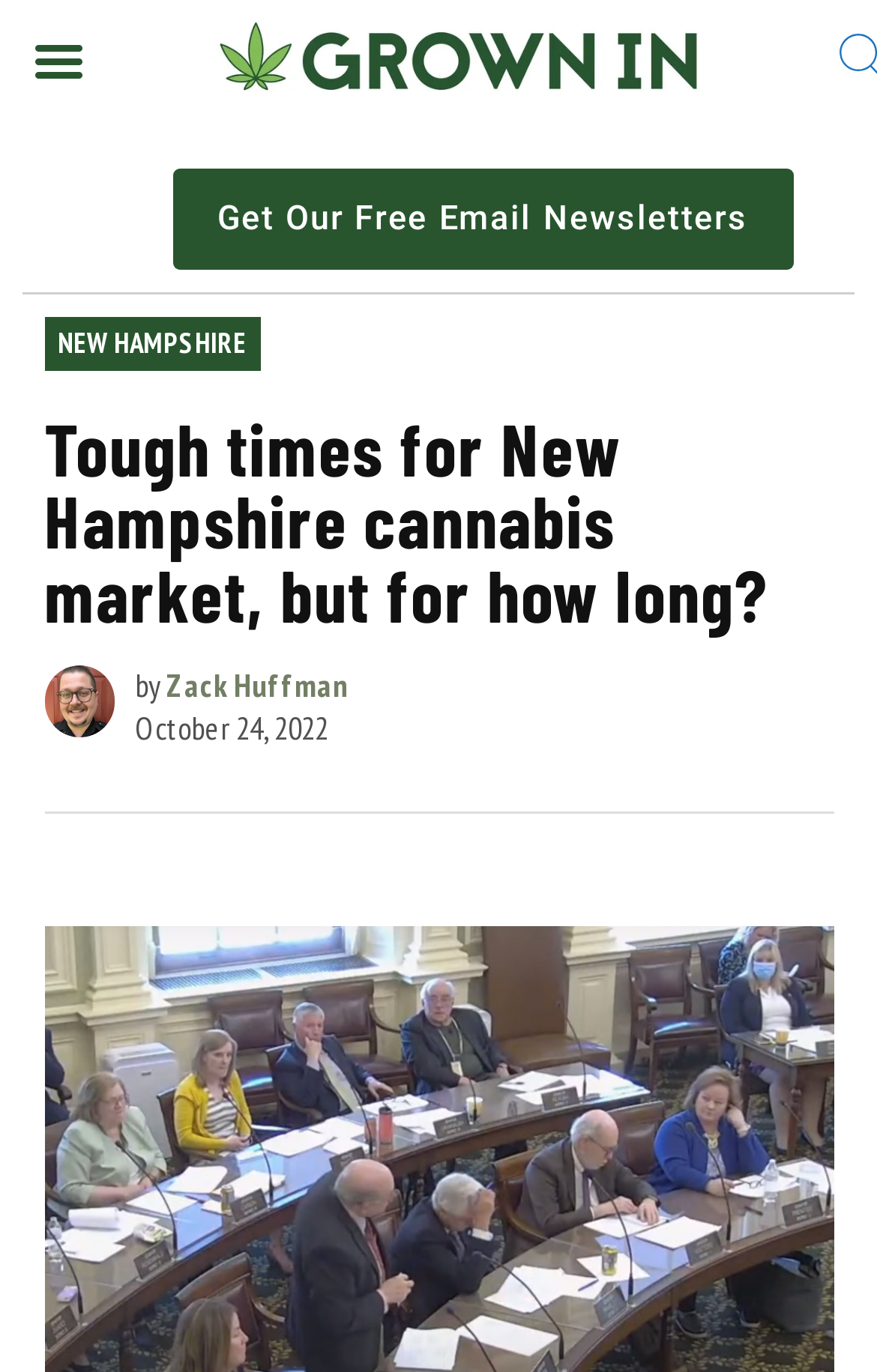Give a full account of the webpage's elements and their arrangement.

The webpage appears to be a news article about the New Hampshire cannabis market. At the top left of the page, there is a header section that spans almost the entire width of the page. Within this section, there is a link to "NEW HAMPSHIRE" on the left, followed by a heading that reads "Tough times for New Hampshire cannabis market, but for how long?" slightly below it. To the right of the heading, there is an avatar photo, accompanied by the author's name "Zack Huffman" and the publication date "October 24, 2022".

Below the header section, there is a link to "Get Our Free Email Newsletters" that spans most of the page's width, located near the top center of the page. Above this link, there is a logo header menu that contains an image, situated at the top center of the page.

The article's content is not explicitly described in the accessibility tree, but based on the meta description, it appears to discuss the slow pace of changes in the six-year-old medical cannabis market in New Hampshire and the impact on the state's three medical cannabis nonprofits.